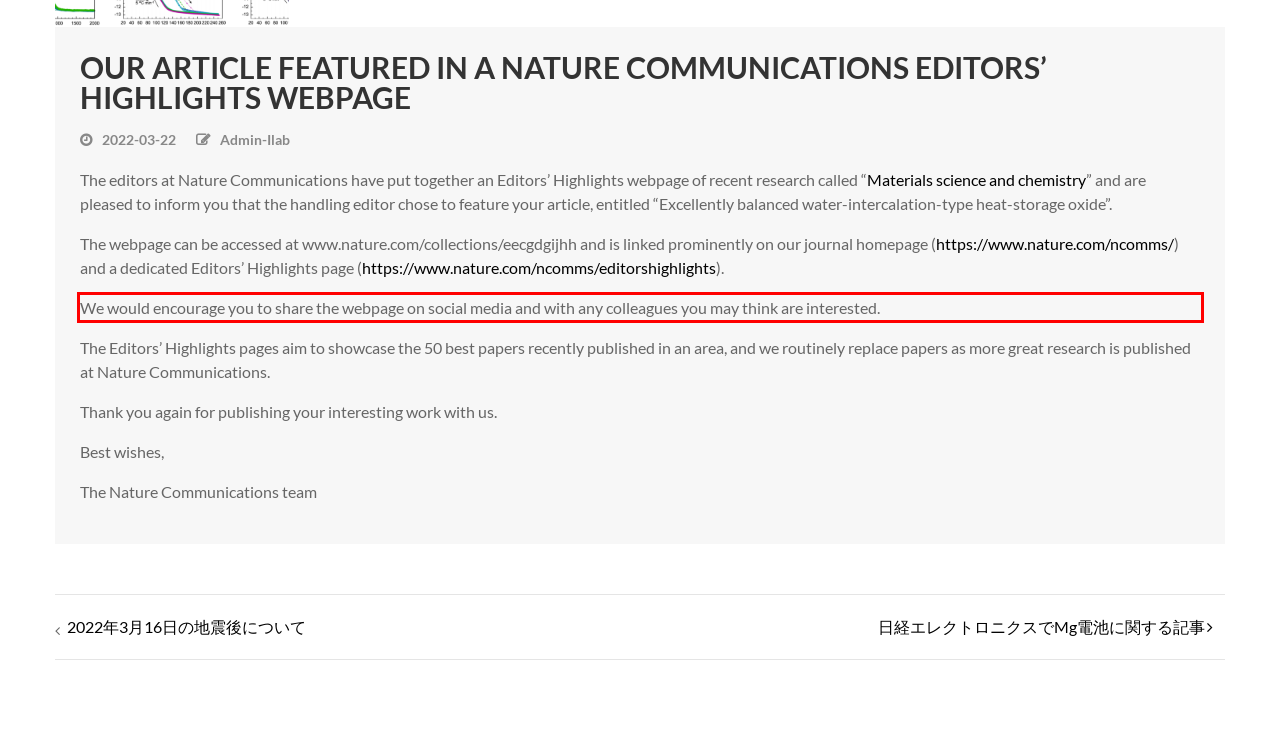Given a screenshot of a webpage with a red bounding box, extract the text content from the UI element inside the red bounding box.

We would encourage you to share the webpage on social media and with any colleagues you may think are interested.